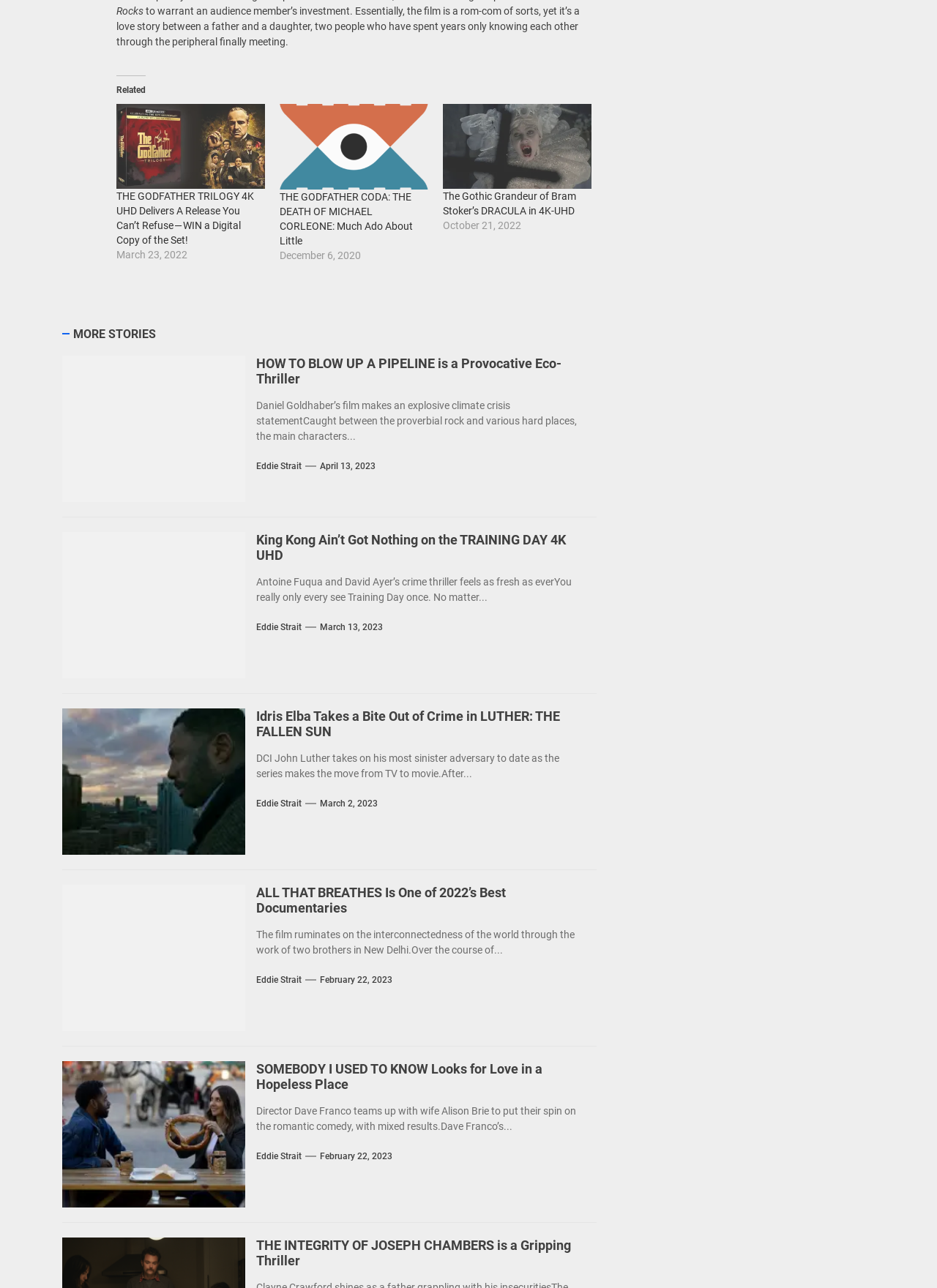Use a single word or phrase to answer the question: What is the date of the second article?

December 6, 2020